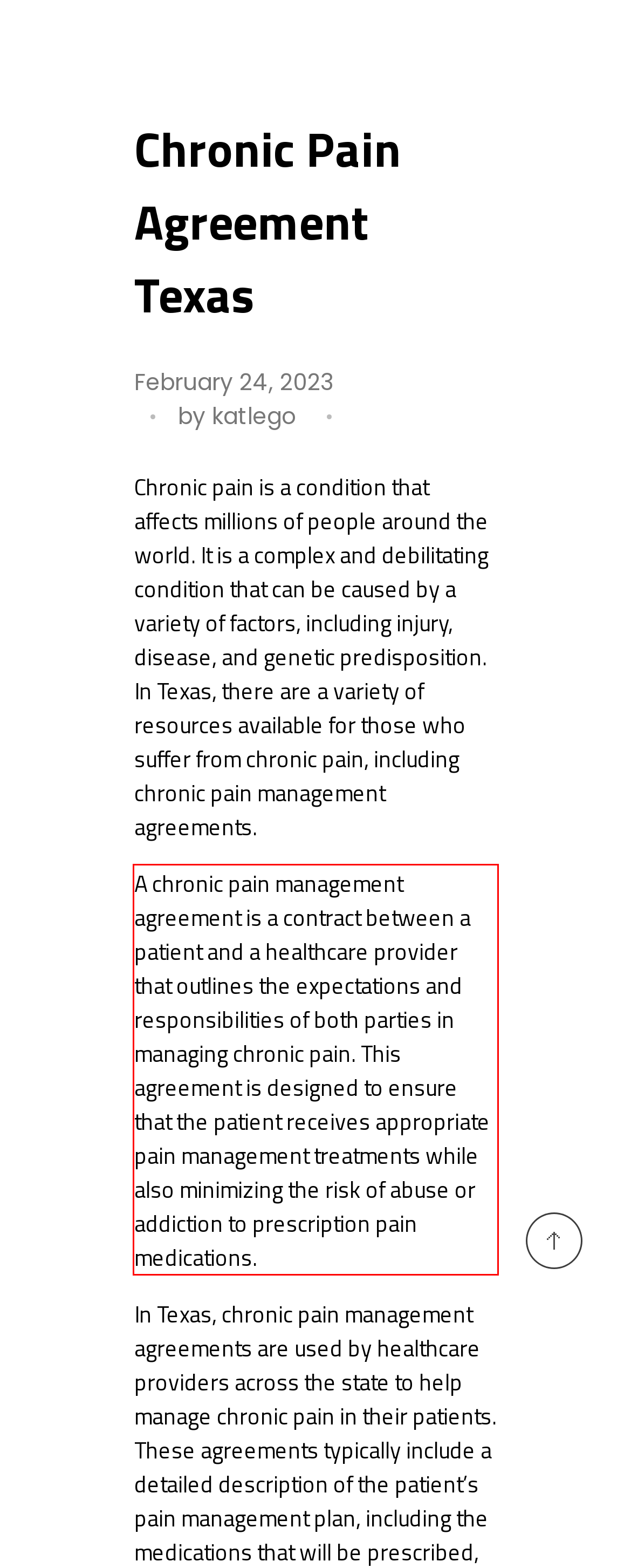You are given a webpage screenshot with a red bounding box around a UI element. Extract and generate the text inside this red bounding box.

A chronic pain management agreement is a contract between a patient and a healthcare provider that outlines the expectations and responsibilities of both parties in managing chronic pain. This agreement is designed to ensure that the patient receives appropriate pain management treatments while also minimizing the risk of abuse or addiction to prescription pain medications.